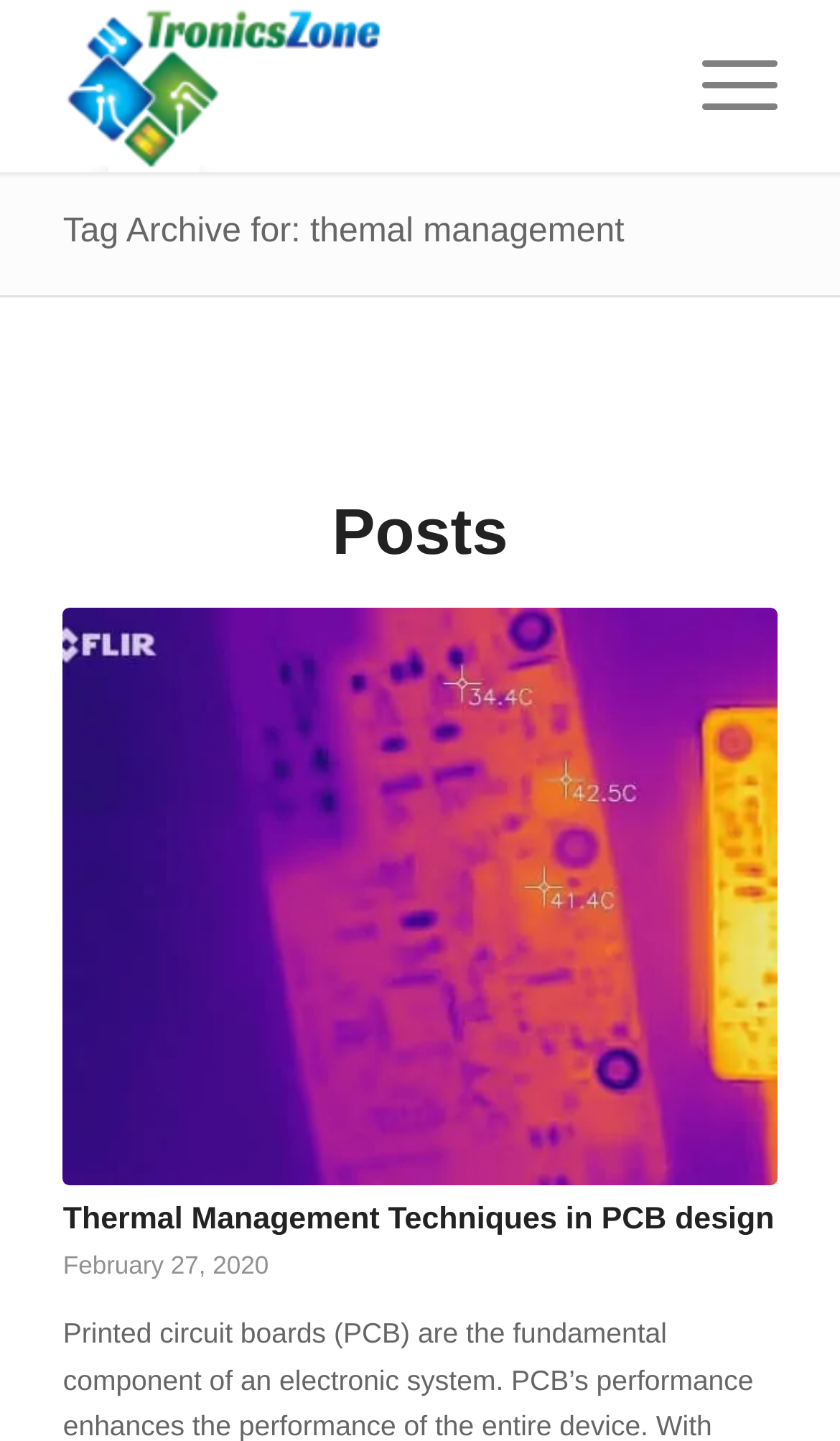Describe all the key features of the webpage in detail.

The webpage is about thermal management archives on TronicsZone, an electronic design website. At the top left, there is a logo of TronicsZone, which is an image. Next to the logo, there is a menu item labeled "Menu". 

Below the logo and menu, there is a heading that reads "Tag Archive for: themal management". 

Further down, there is another heading that says "Posts". Below the "Posts" heading, there are two posts listed. The first post is titled "PCB infrared thermal image" and features an image. The second post is titled "Thermal Management Techniques in PCB design" and has a timestamp of "February 27, 2020" below it.